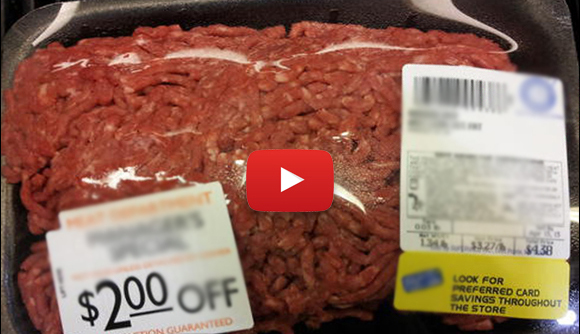What is the topic of discussion in the associated video?
Using the details shown in the screenshot, provide a comprehensive answer to the question.

The image serves as a visual cue for viewers to explore further by watching the associated video that details four foods proposed for elimination from their diets, likely due to their negative effects on digestive health.